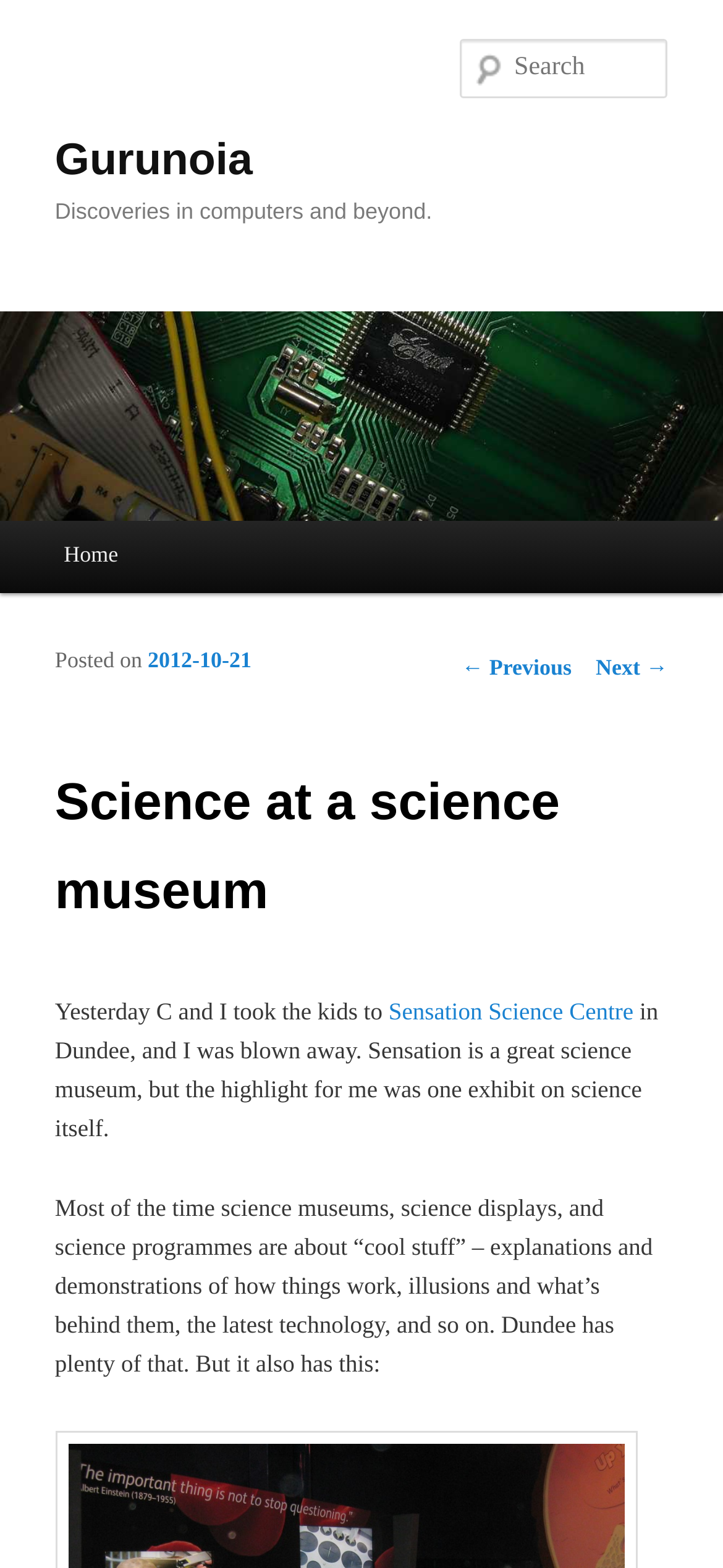Provide a single word or phrase to answer the given question: 
What is the date of the post?

2012-10-21